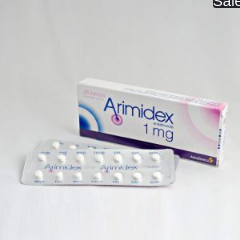Explain in detail what you see in the image.

The image showcases a package of Arimidex, specifically 1 mg tablets, prominently displayed alongside a blister pack containing the medication. Arimidex, known for its role in breast cancer treatment, is represented in a well-designed box that emphasizes its brand with clear, bold lettering. The blister pack reflects the white tablets, organized neatly, suggesting a careful dosage regimen. This visual is accompanied by a promotional note indicating "Sale!" which implies current pricing or a discount offer, capturing the attention of potential buyers interested in this specific medication.